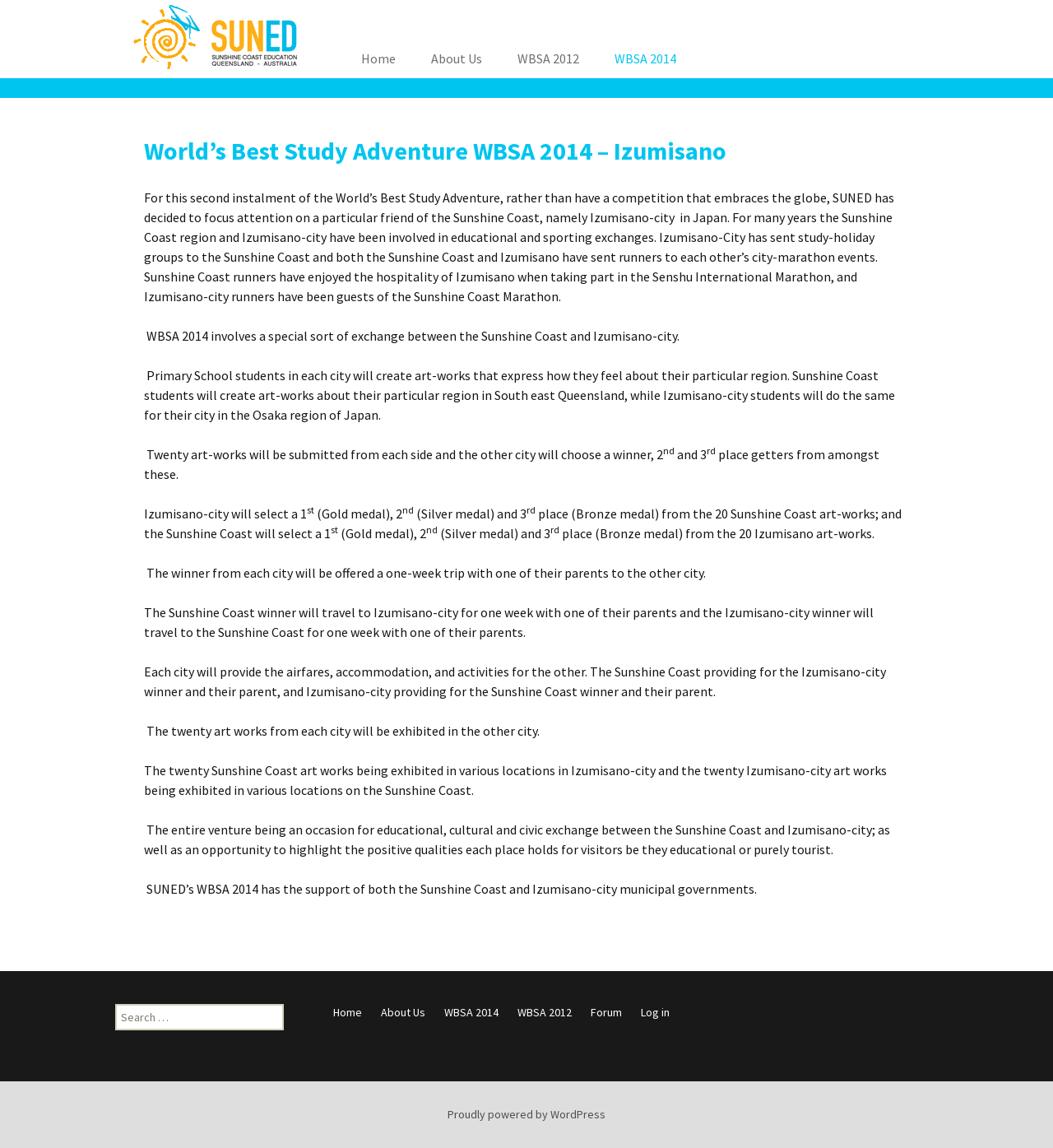Mark the bounding box of the element that matches the following description: "Home".

[0.316, 0.875, 0.344, 0.888]